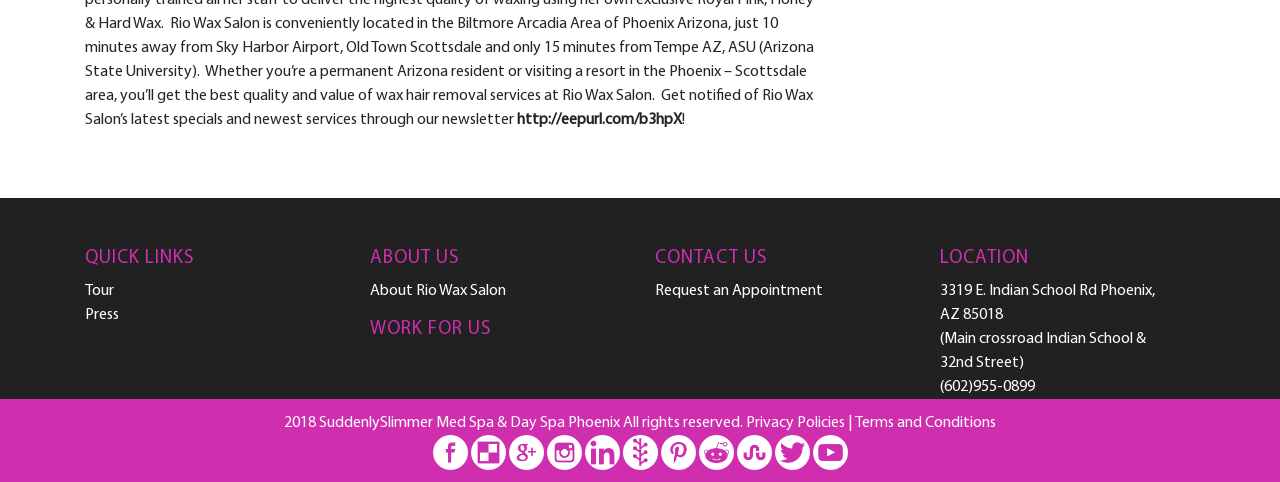Identify and provide the bounding box for the element described by: "Request an Appointment".

[0.512, 0.586, 0.643, 0.619]